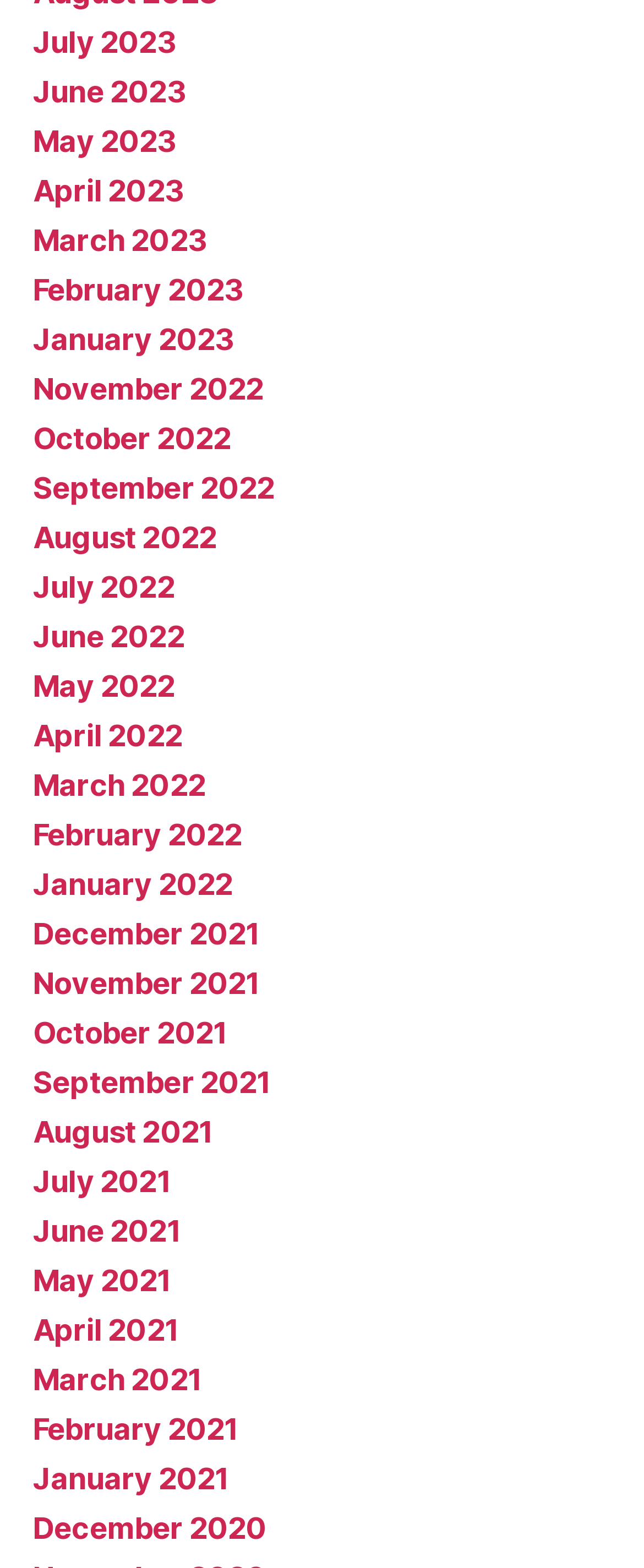How many months are listed on the webpage?
Refer to the image and answer the question using a single word or phrase.

24